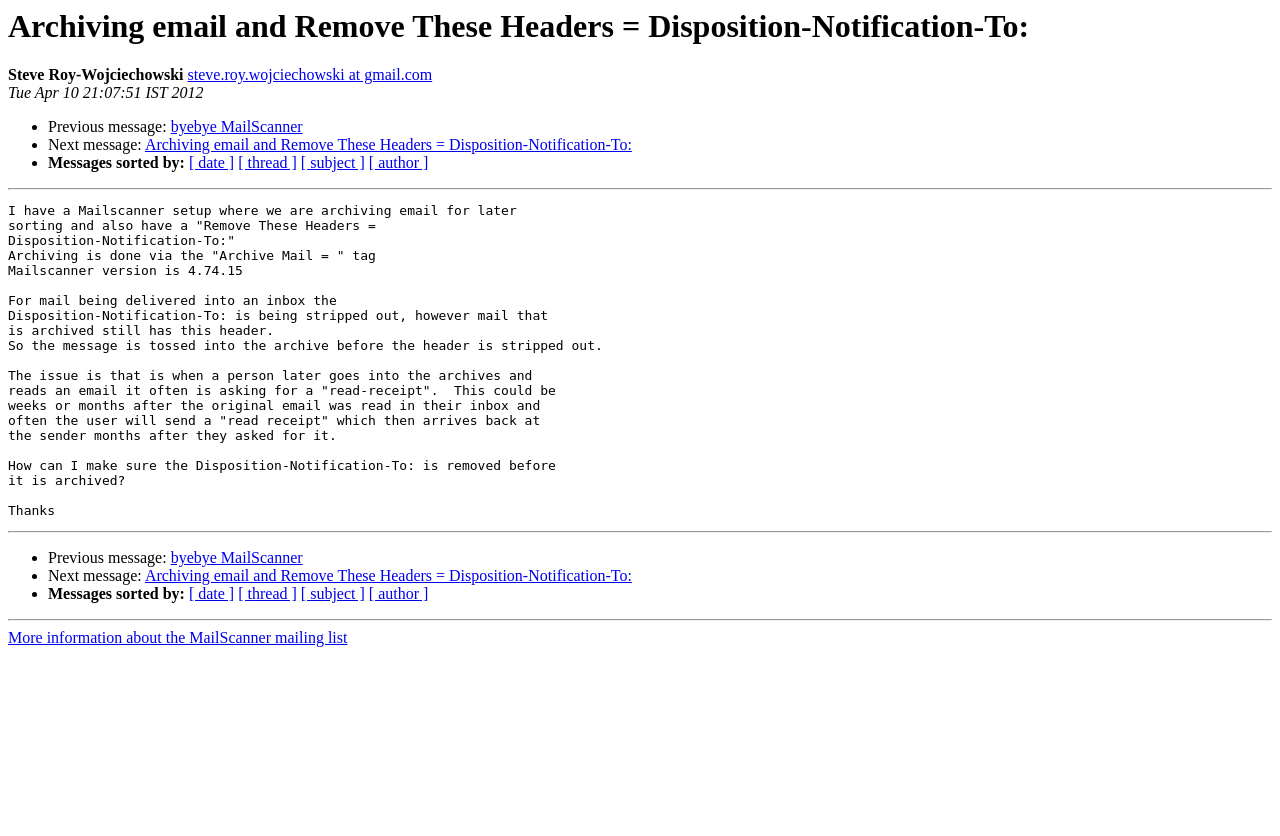Please identify the coordinates of the bounding box that should be clicked to fulfill this instruction: "Check email from Steve Roy-Wojciechowski".

[0.147, 0.079, 0.338, 0.1]